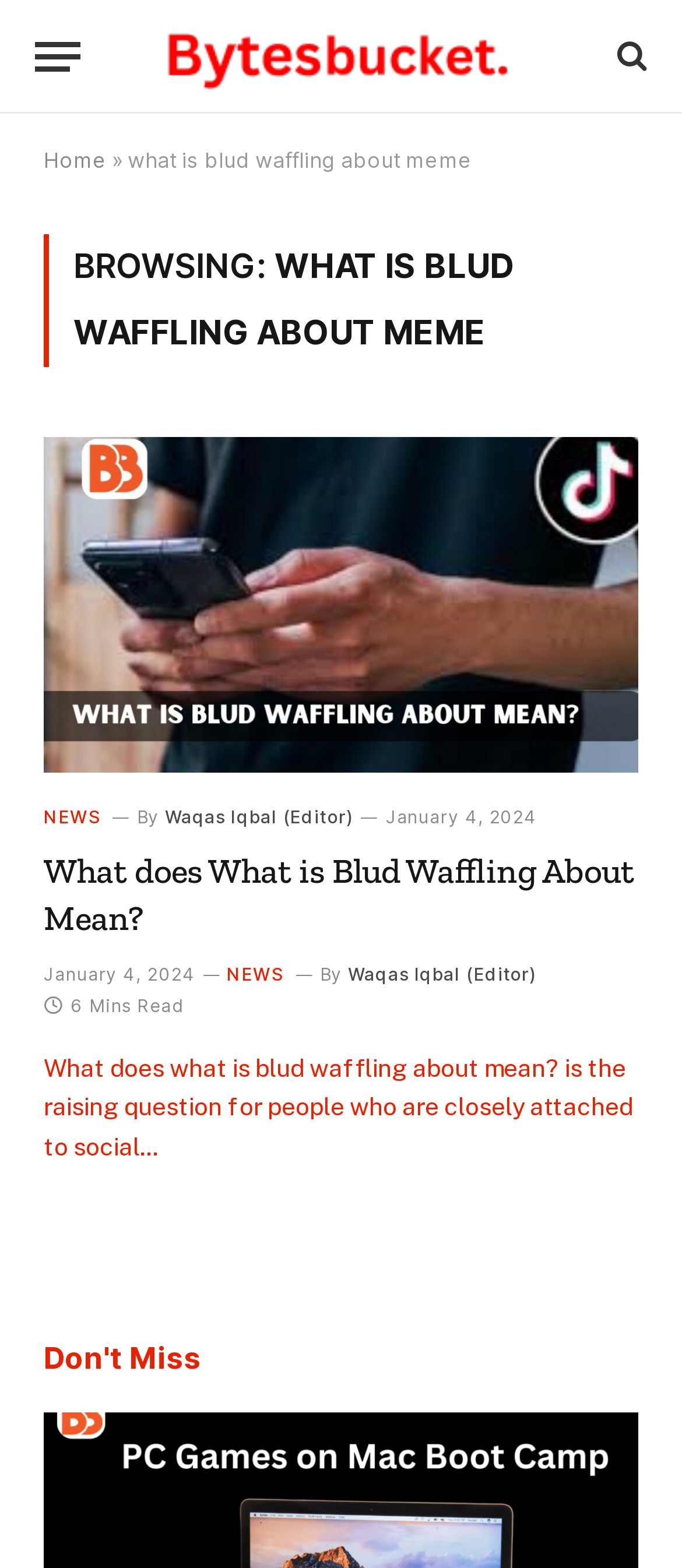Who is the author of the article?
Please provide a single word or phrase answer based on the image.

Waqas Iqbal (Editor)